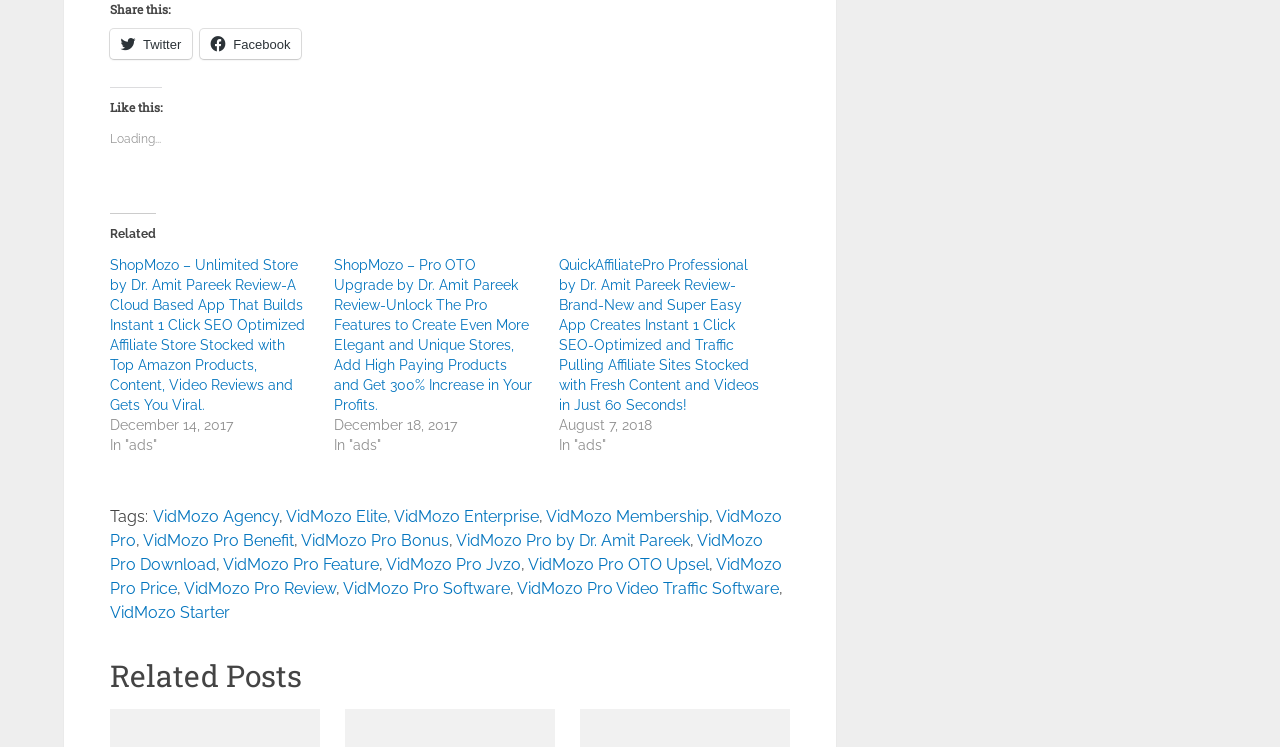What is the type of content on this webpage?
Based on the image, answer the question with a single word or brief phrase.

Reviews